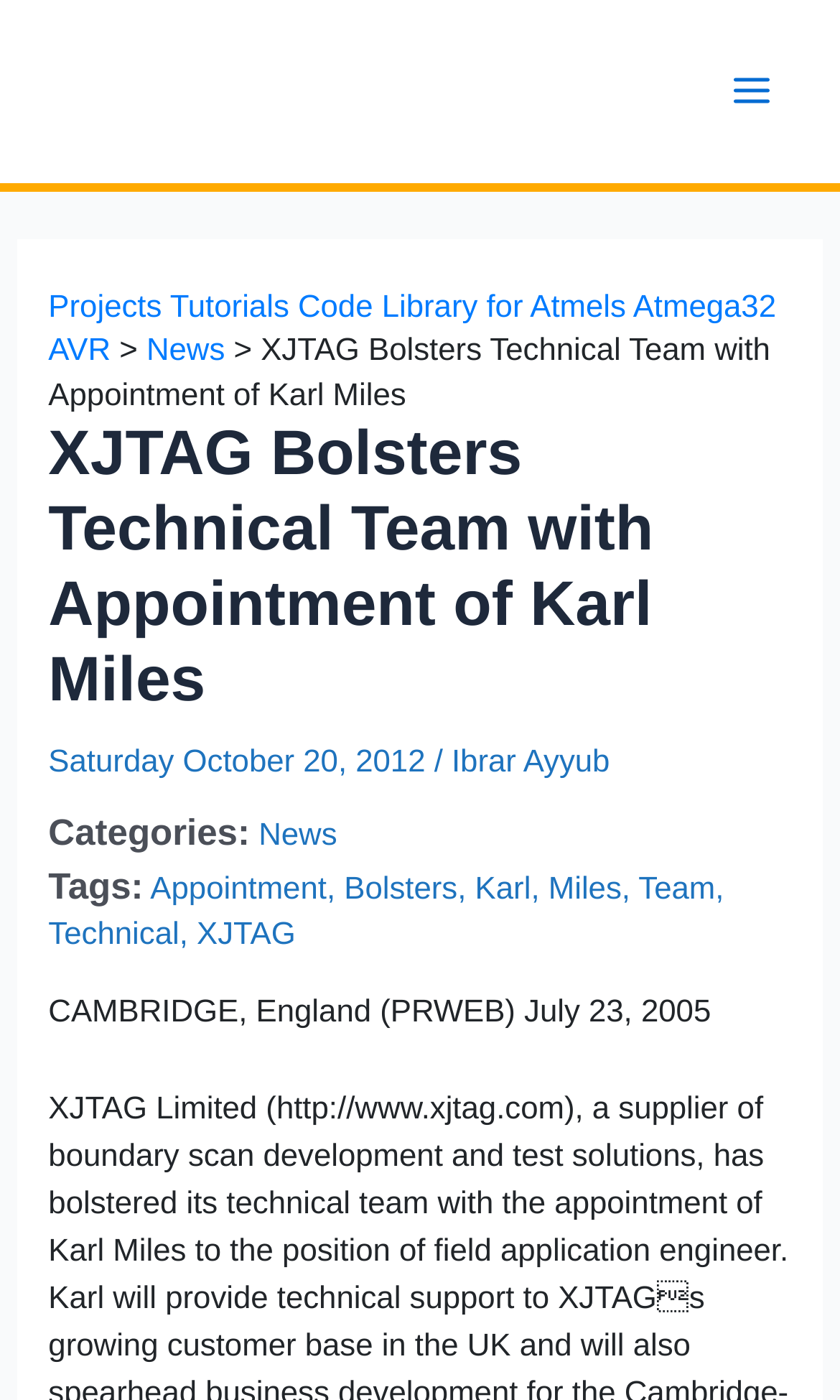Locate the bounding box coordinates of the area where you should click to accomplish the instruction: "Click the logo".

[0.051, 0.053, 0.753, 0.077]